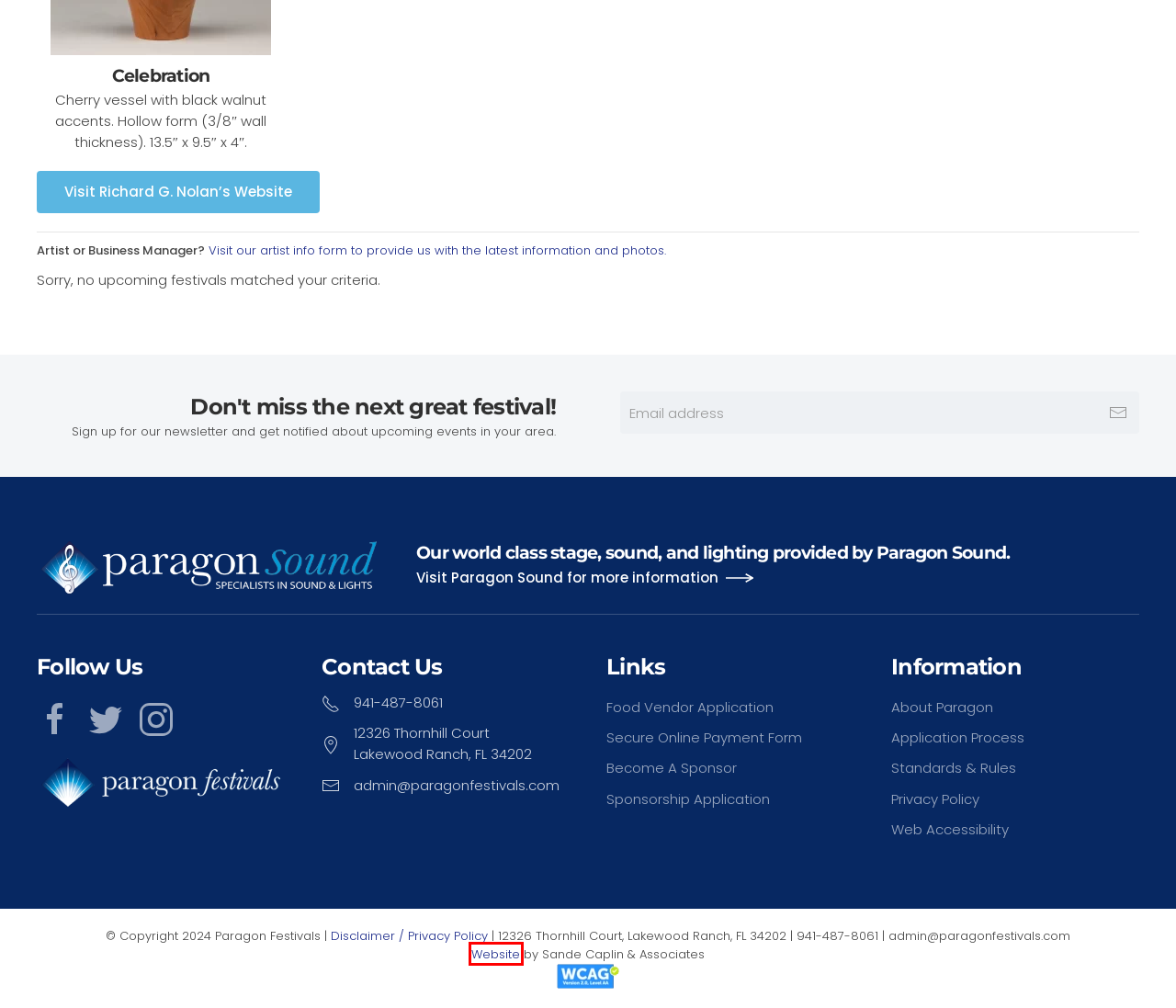Given a screenshot of a webpage featuring a red bounding box, identify the best matching webpage description for the new page after the element within the red box is clicked. Here are the options:
A. Website Design & Development - Sande Caplin & Associates
B. Paragon Sound and Lights – Specialists in Sound & Lights
C. Privacy Policy - Paragon Festivals
D. Web Accessibility - Paragon Festivals
E. Paragon Festivals Sponsorship Application - Paragon Festivals
F. Secure Online Payment Form - Paragon Festivals
G. About Paragon - Paragon Festivals
H. Standards & Rules - Paragon Festivals

A